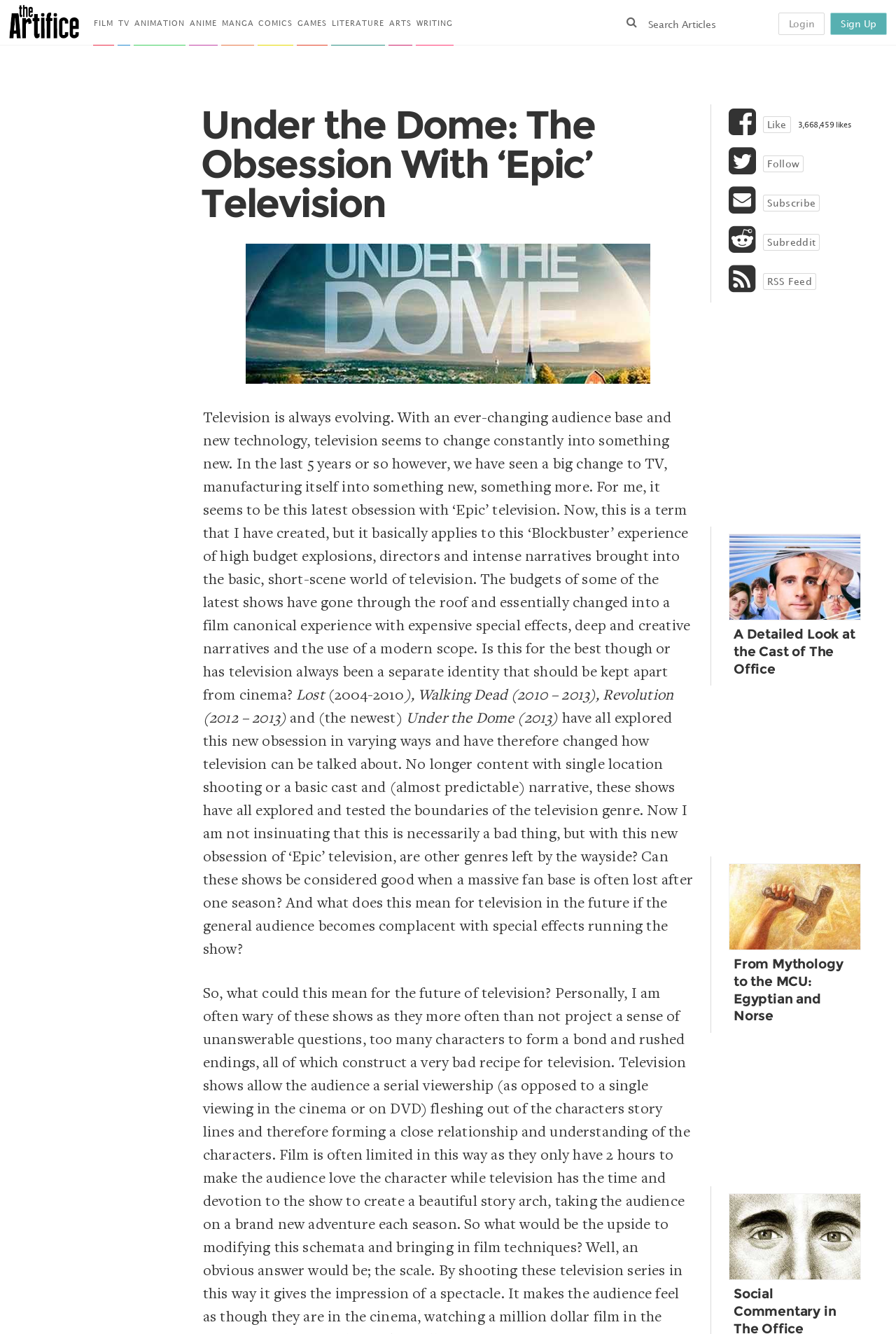Extract the bounding box coordinates of the UI element described: "RSS Feed". Provide the coordinates in the format [left, top, right, bottom] with values ranging from 0 to 1.

[0.851, 0.205, 0.911, 0.217]